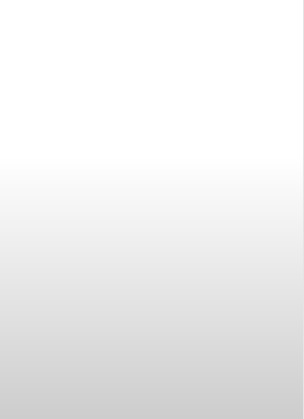Explain the image with as much detail as possible.

The image titled "Two buddies creating awesome street art" captures a dynamic moment in the world of graffiti, reflecting the vibrant culture and creativity associated with street art. This scene likely showcases two individuals collaborating on a mural, illustrating the communal and cooperative spirit that often defines this art form. The backdrop is presumably a city environment, where urban landscapes serve as an open canvas for artistic expression. The image ties into the broader narrative about the evolution of street art, highlighting its journey from mere graffiti to a celebrated form of artistic expression that finds its place even in high fashion. This relationship between street art and everyday life emphasizes how it enriches our surroundings, bringing color and meaning to public spaces.